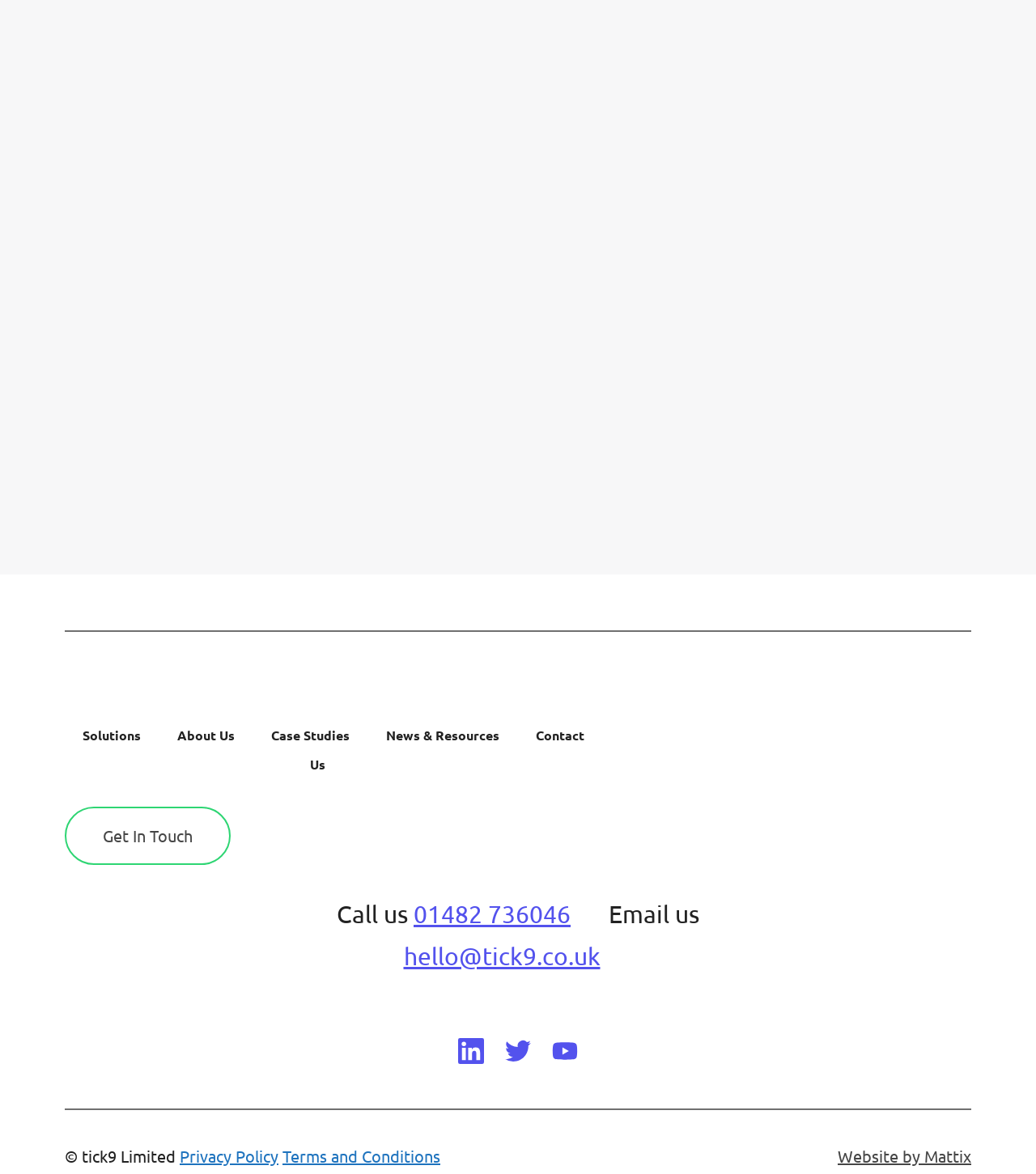Using the given element description, provide the bounding box coordinates (top-left x, top-left y, bottom-right x, bottom-right y) for the corresponding UI element in the screenshot: Means Test

None